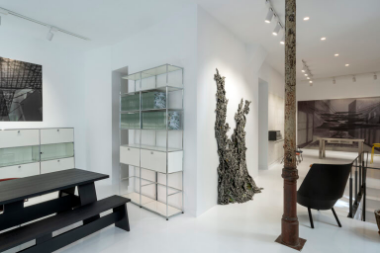What type of shelving unit is on the left?
Look at the image and answer the question with a single word or phrase.

Glass display